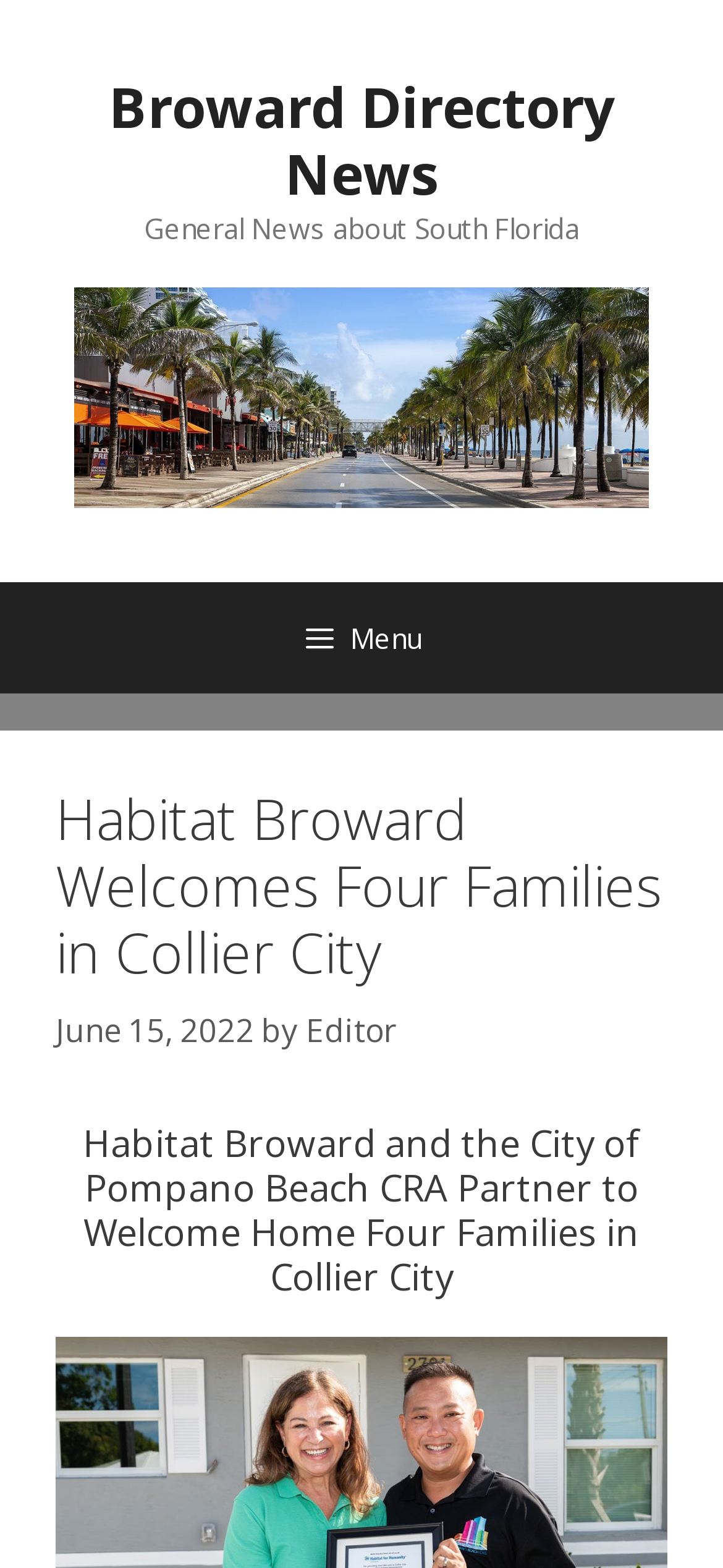Determine the bounding box for the UI element that matches this description: "Broward Directory News".

[0.15, 0.044, 0.85, 0.135]